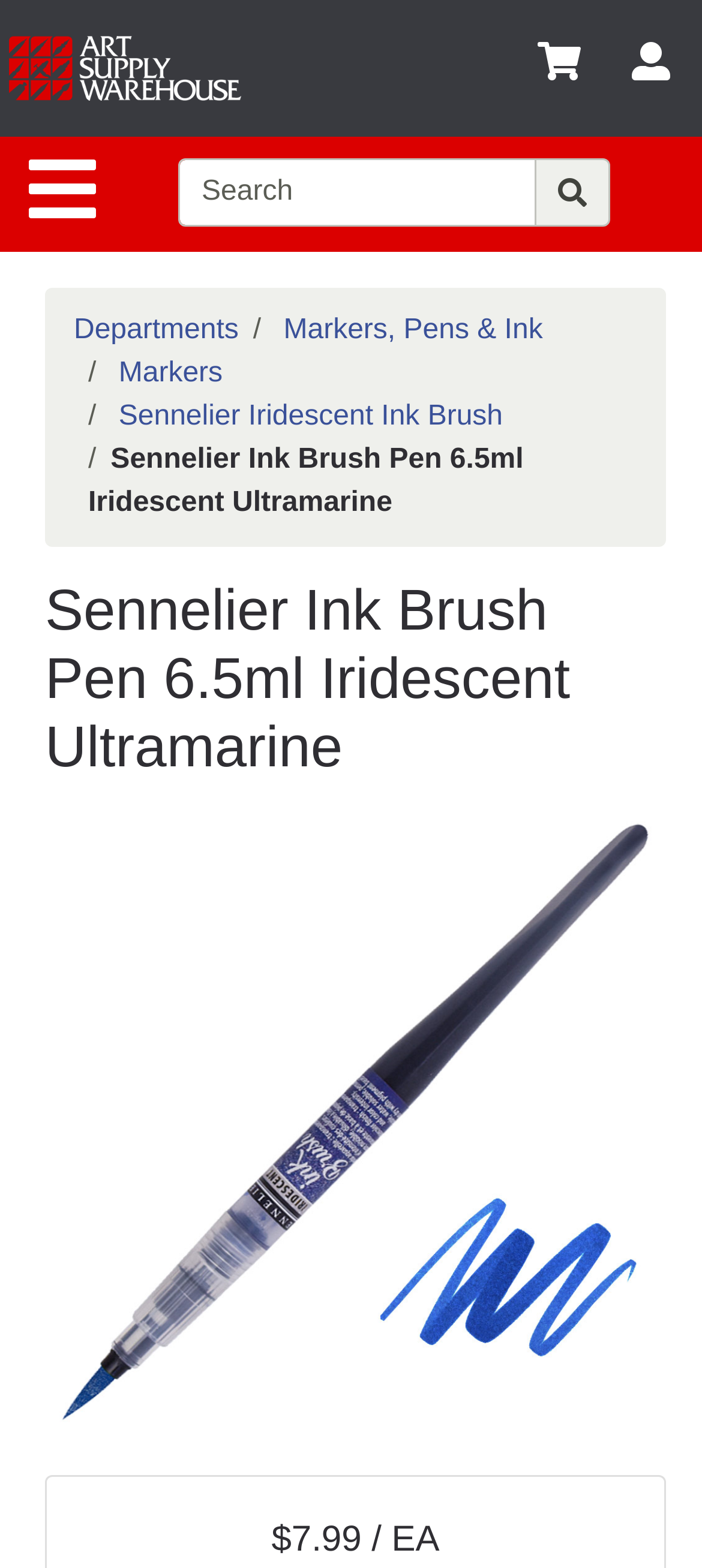Please provide a one-word or phrase answer to the question: 
What is the department that the product belongs to?

Markers, Pens & Ink